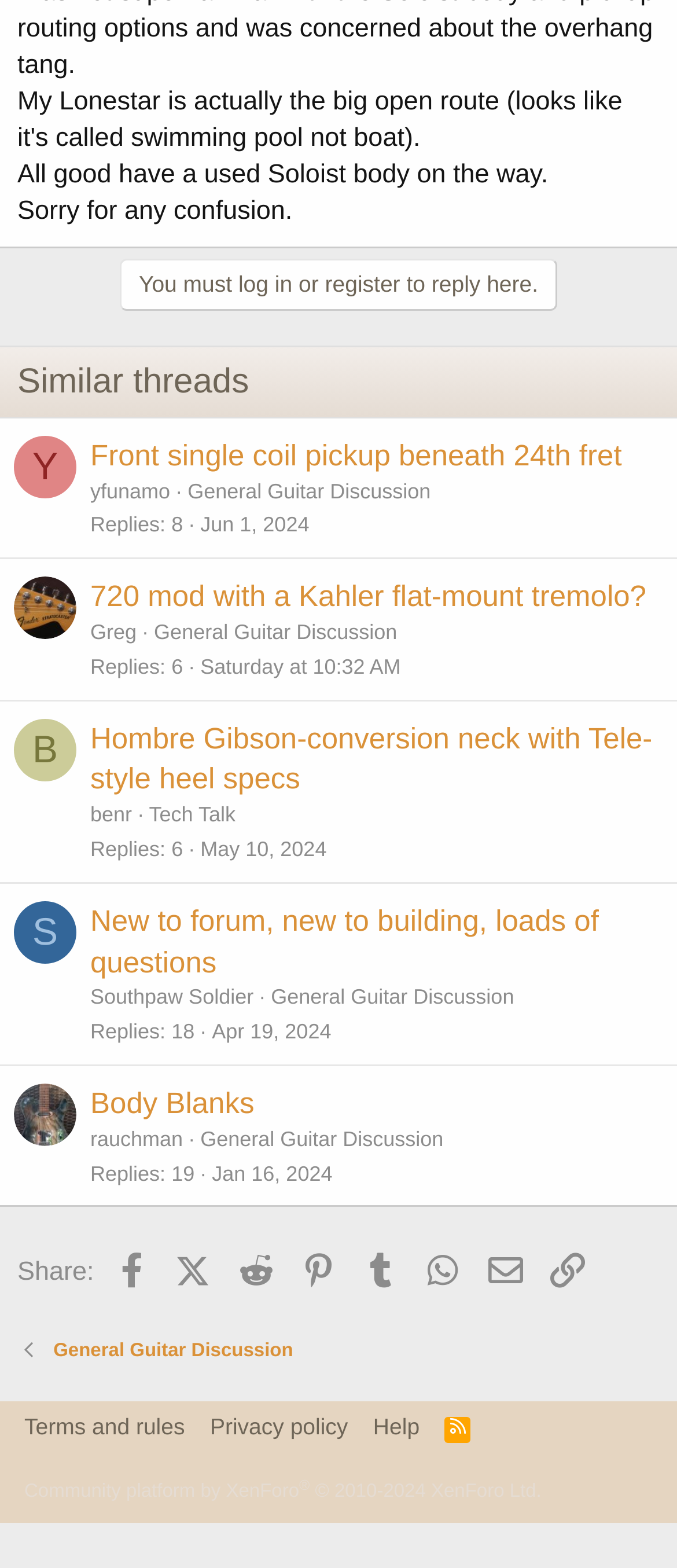Give a short answer to this question using one word or a phrase:
What is the topic of the first thread?

General Guitar Discussion